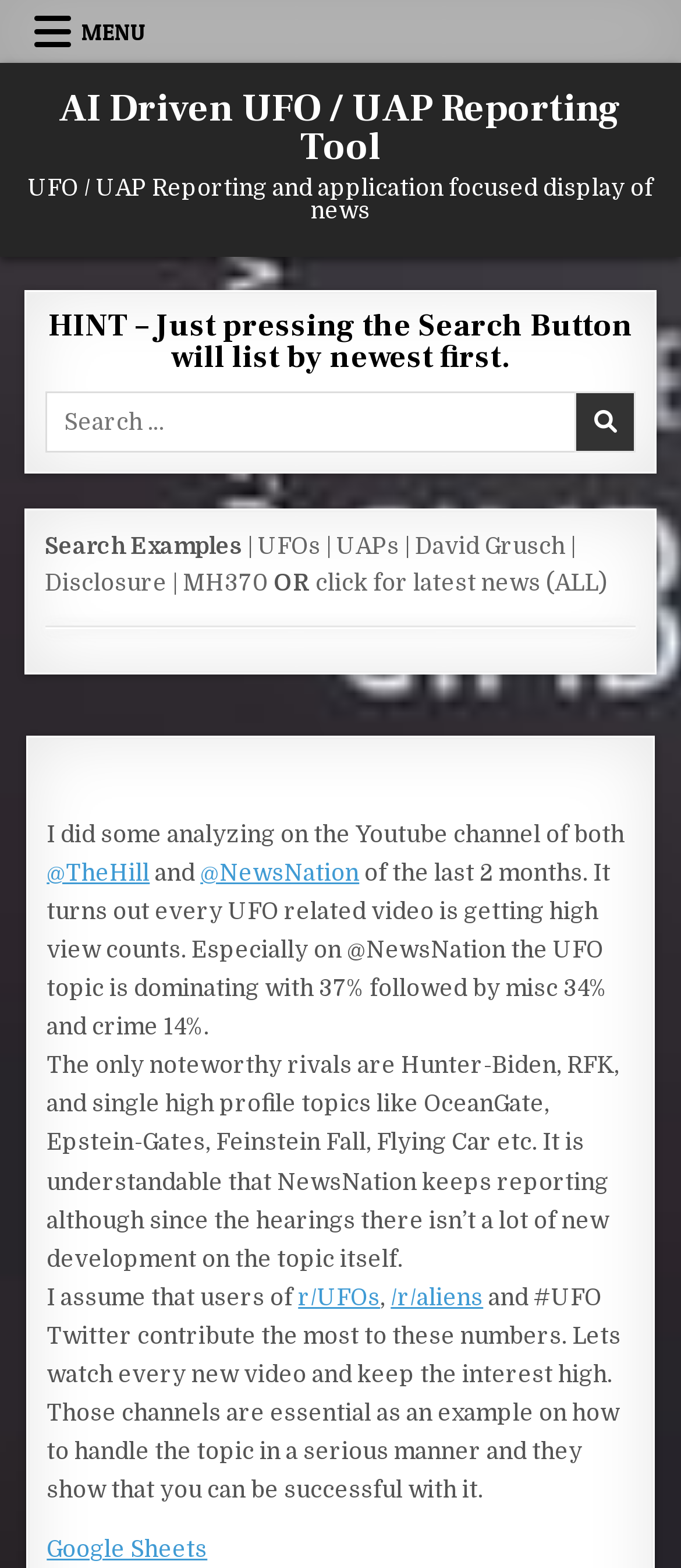Please respond to the question with a concise word or phrase:
What is the purpose of the channels mentioned?

handle UFO topic seriously